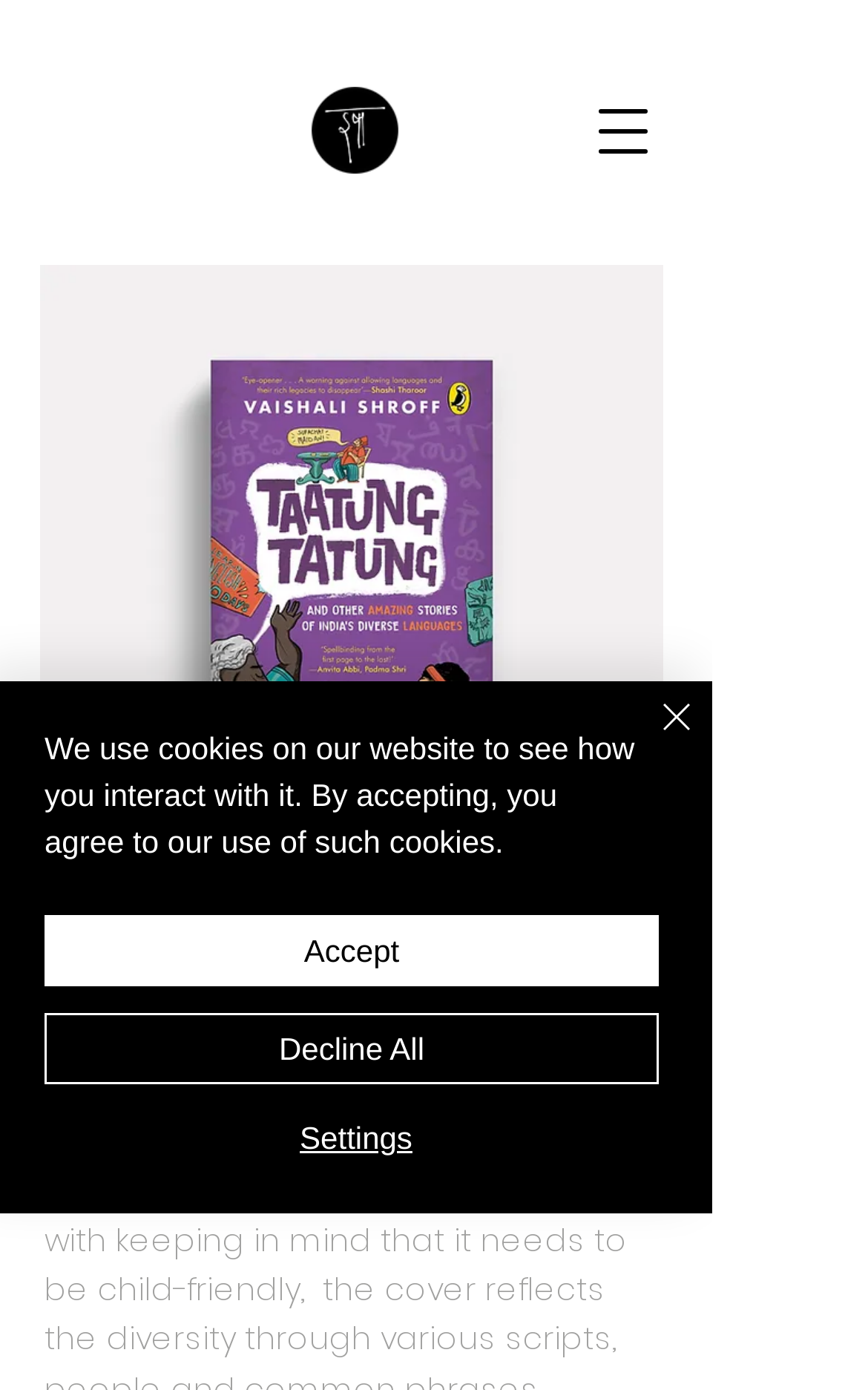How many images are on the webpage?
Please provide a comprehensive answer based on the details in the screenshot.

I found the answer by looking at the image elements on the webpage. There are three images: 'isha.png', 'Taatung cover.jpg', and the 'Close' image.